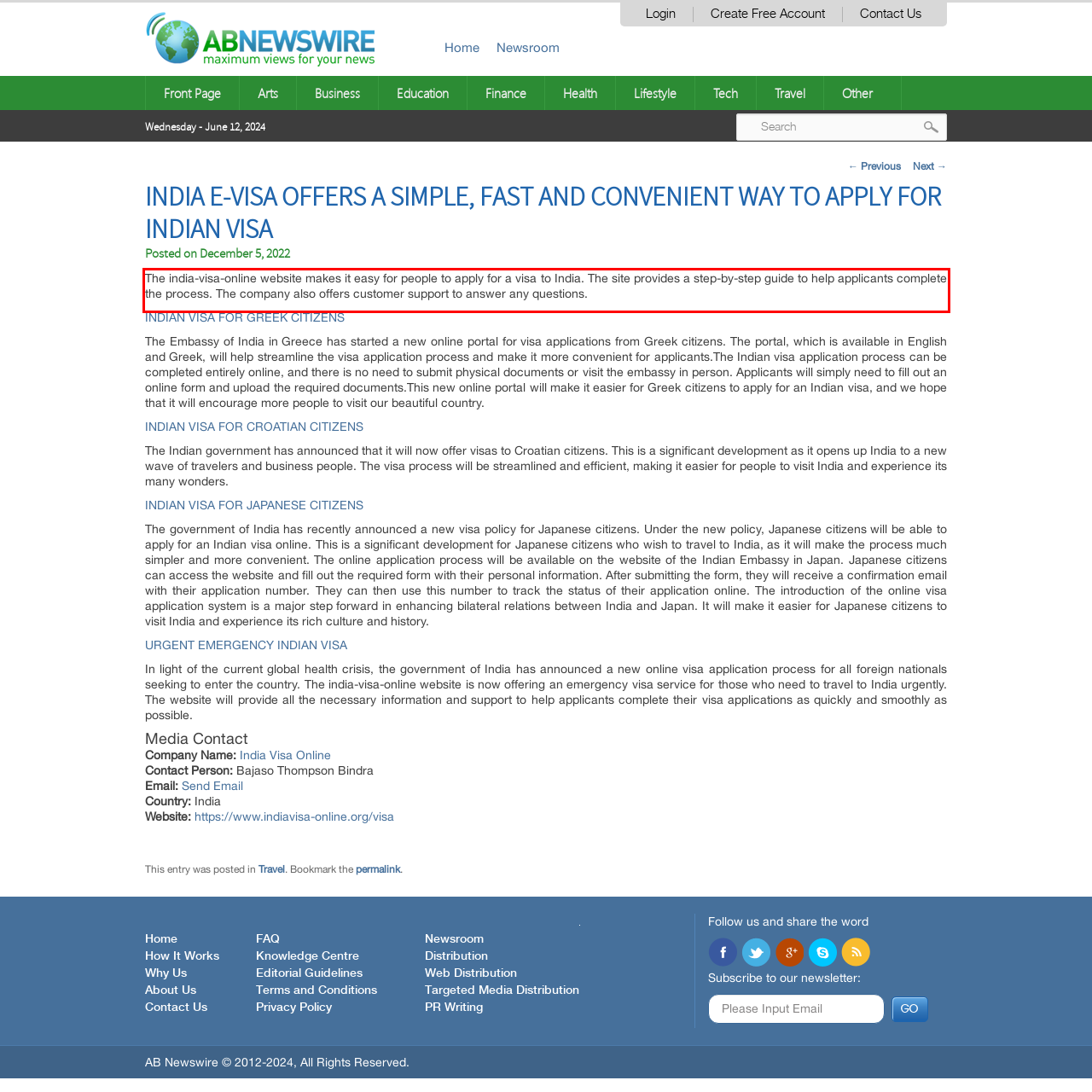You are looking at a screenshot of a webpage with a red rectangle bounding box. Use OCR to identify and extract the text content found inside this red bounding box.

The india-visa-online website makes it easy for people to apply for a visa to India. The site provides a step-by-step guide to help applicants complete the process. The company also offers customer support to answer any questions.